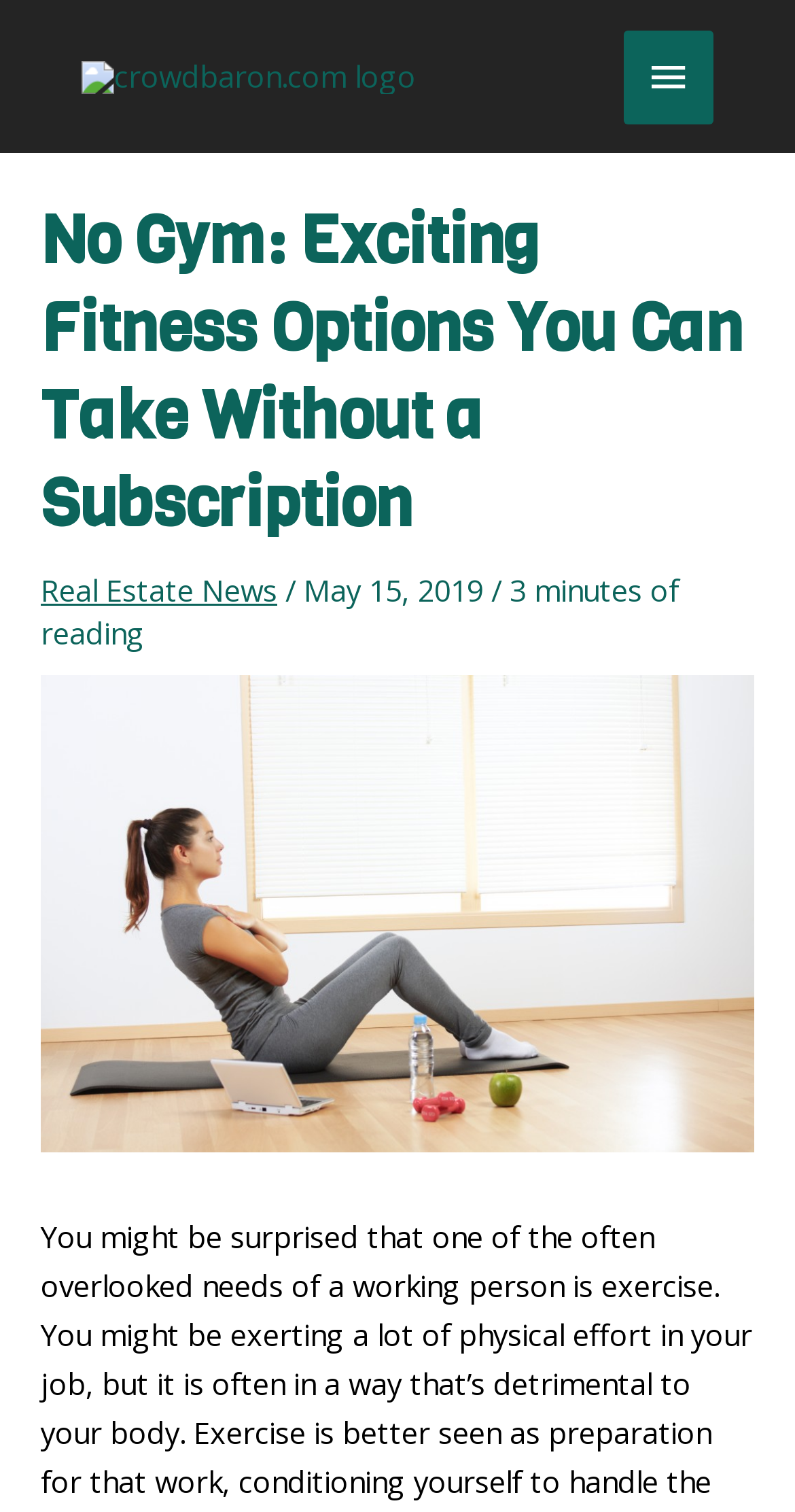Offer a comprehensive description of the webpage’s content and structure.

The webpage is about exploring fitness options outside of traditional gym settings. At the top left corner, there is a logo of "crowdbaron.com" which is a clickable link. To the right of the logo, there is a main menu button that can be expanded to reveal more options.

Below the logo and main menu button, there is a header section that spans the entire width of the page. The header contains a prominent heading that reads "No Gym: Exciting Fitness Options You Can Take Without a Subscription". Underneath the heading, there are three columns of text. The left column contains a link to "Real Estate News", followed by a separator and a date "May 15, 2019". The right column displays the estimated reading time of "3 minutes".

Below the header section, there is a large image that takes up the full width of the page, depicting a girl doing sport exercises at home. This image is likely the main visual element of the webpage, setting the tone for the fitness-related content that follows.